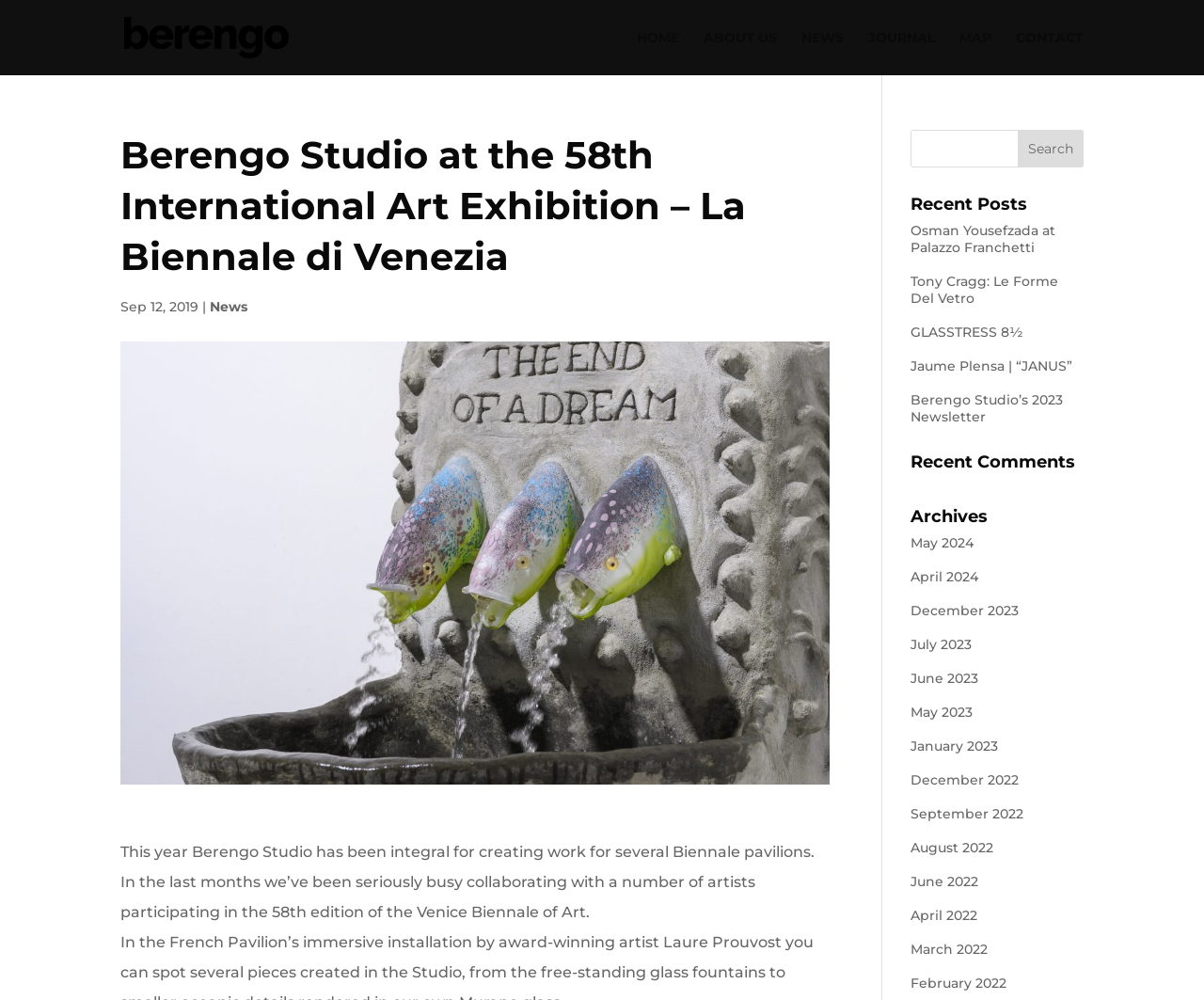Identify the bounding box coordinates of the clickable region required to complete the instruction: "Search for something". The coordinates should be given as four float numbers within the range of 0 and 1, i.e., [left, top, right, bottom].

[0.846, 0.13, 0.9, 0.167]